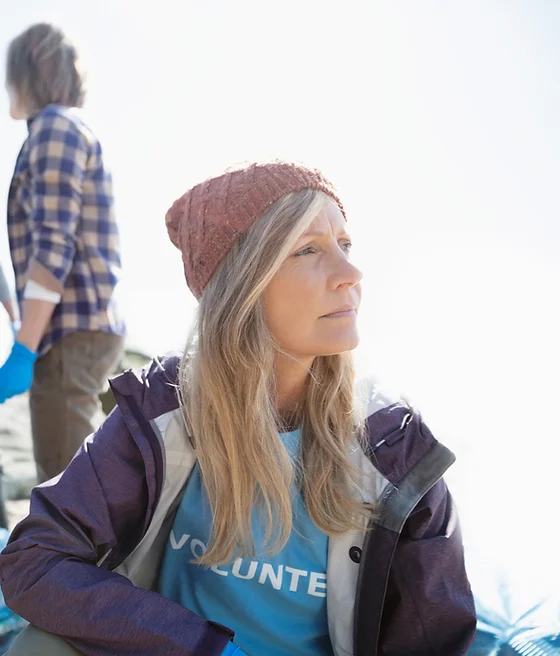What is the main goal of The Hands for Nature Project?
Refer to the image and give a detailed answer to the question.

According to the caption, The Hands for Nature Project advocates for recycling and environmental stewardship to protect the oceans and the creatures that inhabit them, highlighting the urgent need to combat plastic pollution threatening marine life and their natural environments.